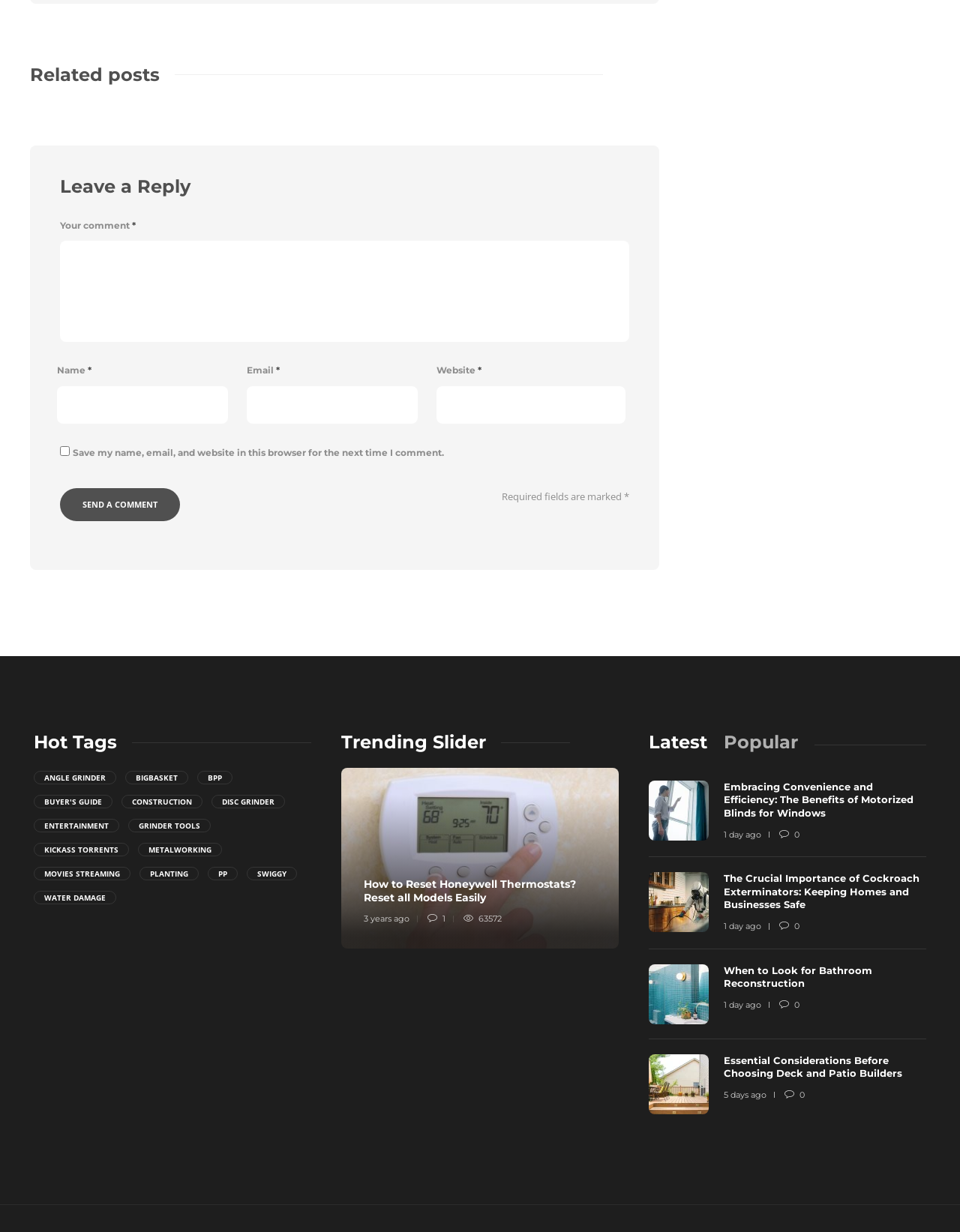Please specify the bounding box coordinates for the clickable region that will help you carry out the instruction: "Select the 'Popular' tab".

[0.754, 0.594, 0.831, 0.611]